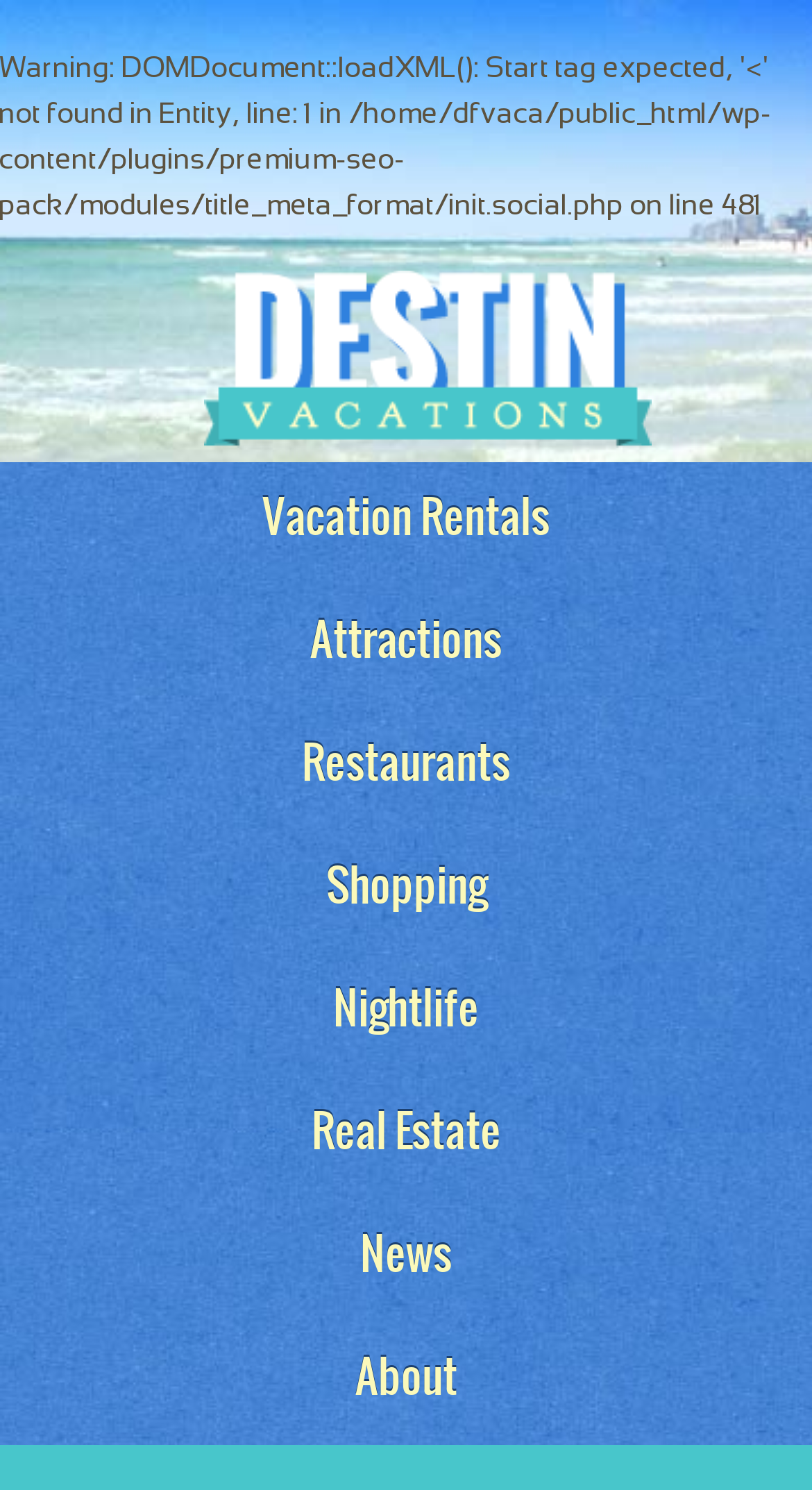Please determine the bounding box coordinates of the element to click on in order to accomplish the following task: "Explore Shopping". Ensure the coordinates are four float numbers ranging from 0 to 1, i.e., [left, top, right, bottom].

[0.038, 0.578, 0.962, 0.611]